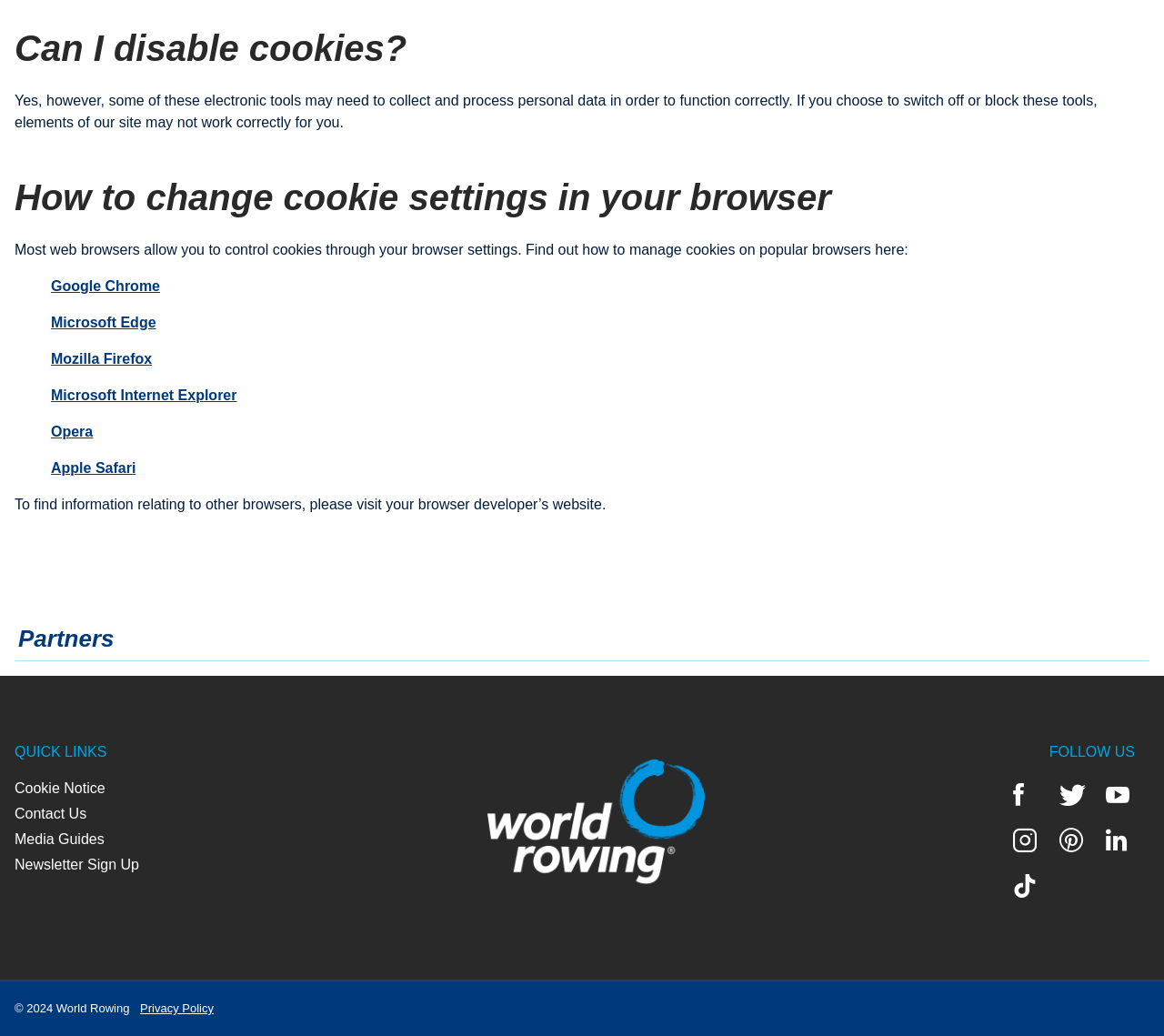Please locate the bounding box coordinates for the element that should be clicked to achieve the following instruction: "Check the QUICK LINKS section". Ensure the coordinates are given as four float numbers between 0 and 1, i.e., [left, top, right, bottom].

[0.012, 0.718, 0.092, 0.733]